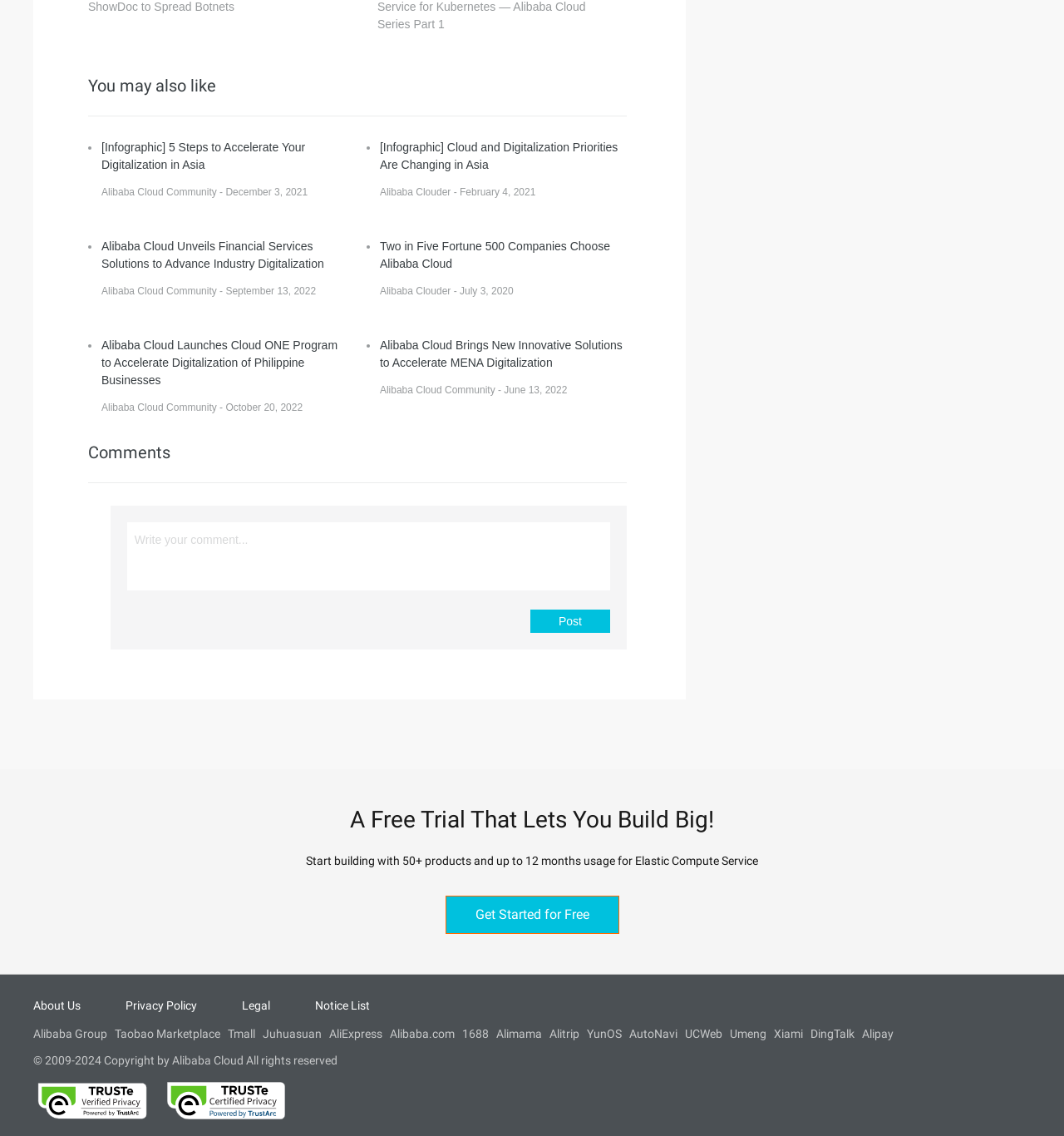Find and indicate the bounding box coordinates of the region you should select to follow the given instruction: "Click on the '[Infographic] 5 Steps to Accelerate Your Digitalization in Asia' link".

[0.095, 0.124, 0.287, 0.151]